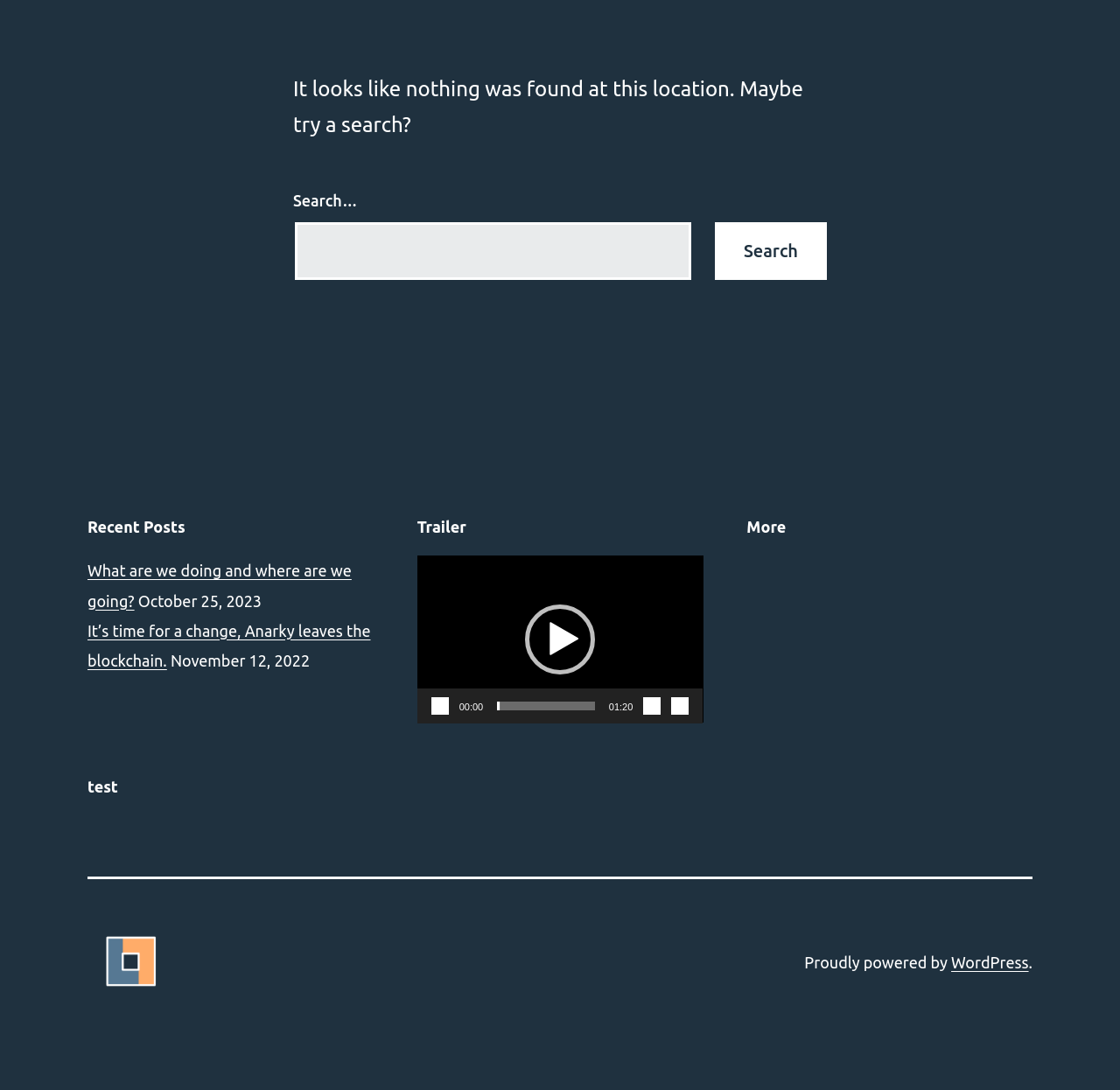Based on the element description: "alt="Anarky World"", identify the UI element and provide its bounding box coordinates. Use four float numbers between 0 and 1, [left, top, right, bottom].

[0.078, 0.87, 0.156, 0.892]